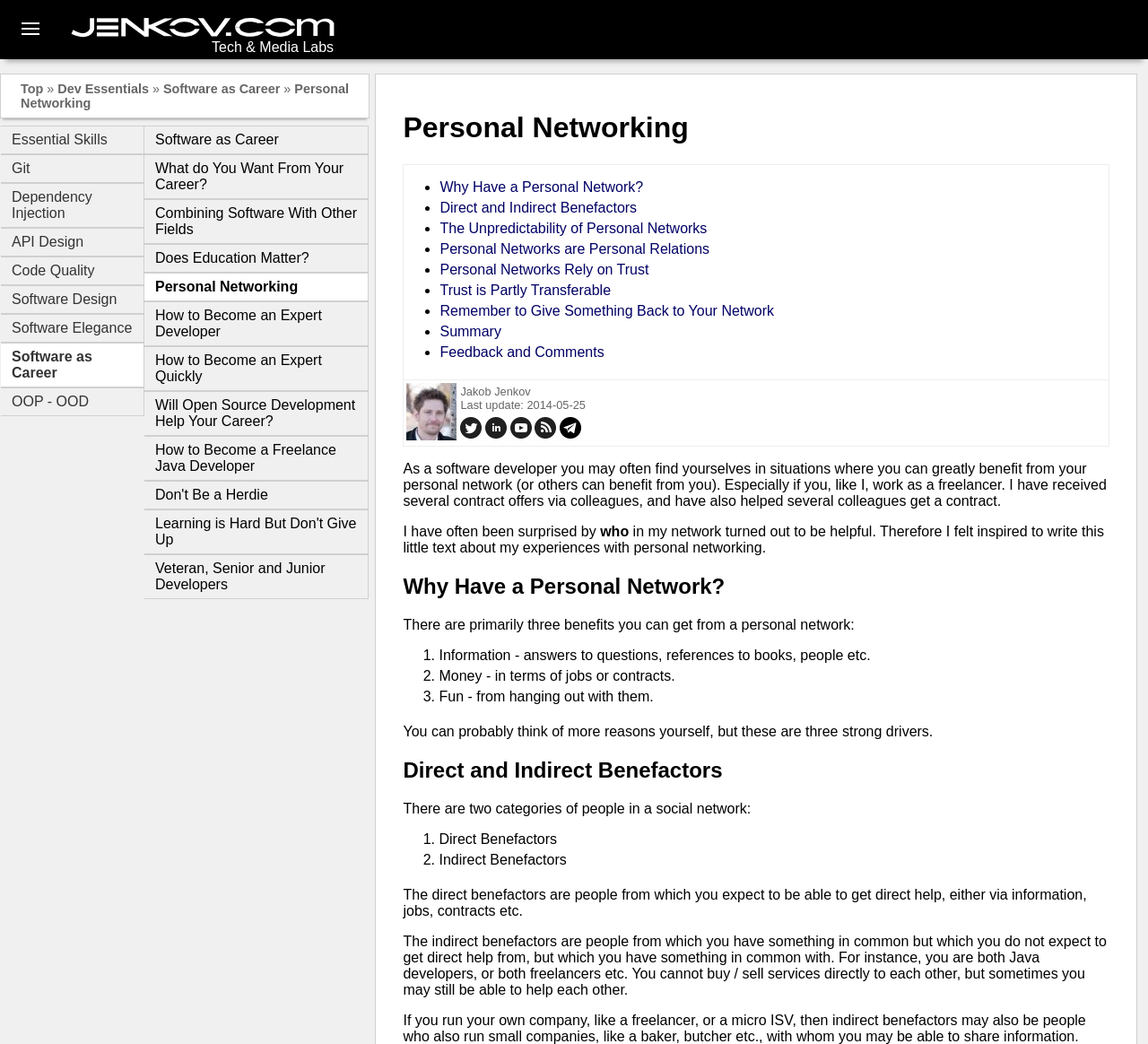What are the three benefits of having a personal network?
Answer the question with a detailed explanation, including all necessary information.

According to the webpage, the three benefits of having a personal network are Information, Money, and Fun, which are listed as points in the section 'Why Have a Personal Network?'.